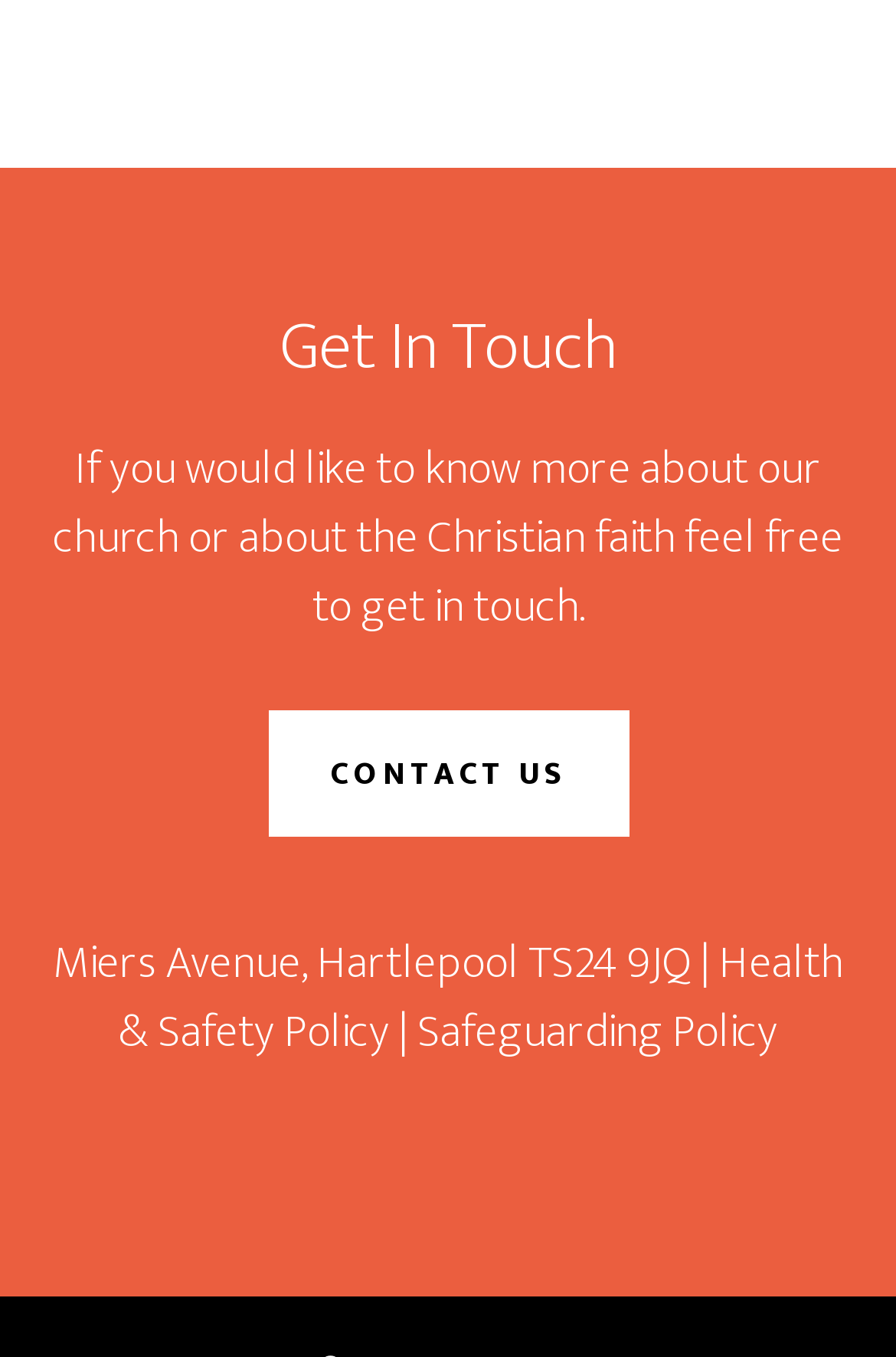Please determine the bounding box of the UI element that matches this description: Contact Us. The coordinates should be given as (top-left x, top-left y, bottom-right x, bottom-right y), with all values between 0 and 1.

[0.299, 0.524, 0.701, 0.617]